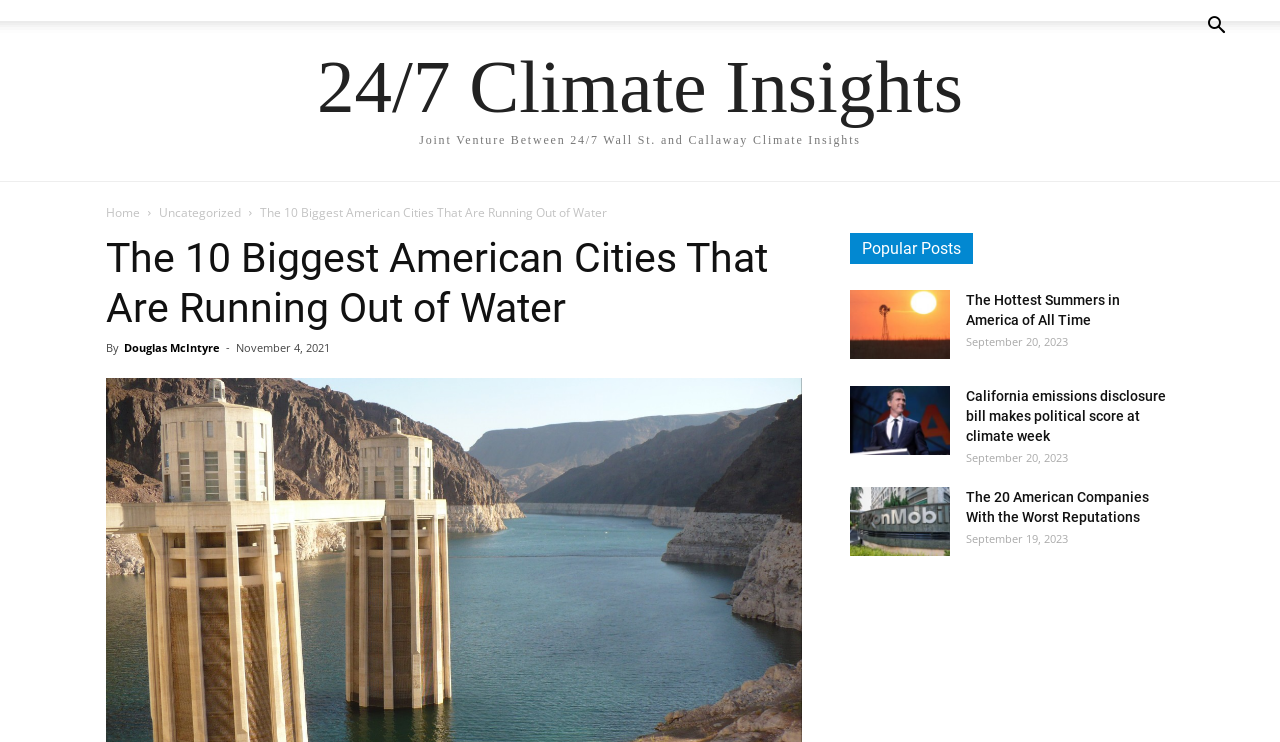How many images are there in the popular posts section? Observe the screenshot and provide a one-word or short phrase answer.

3